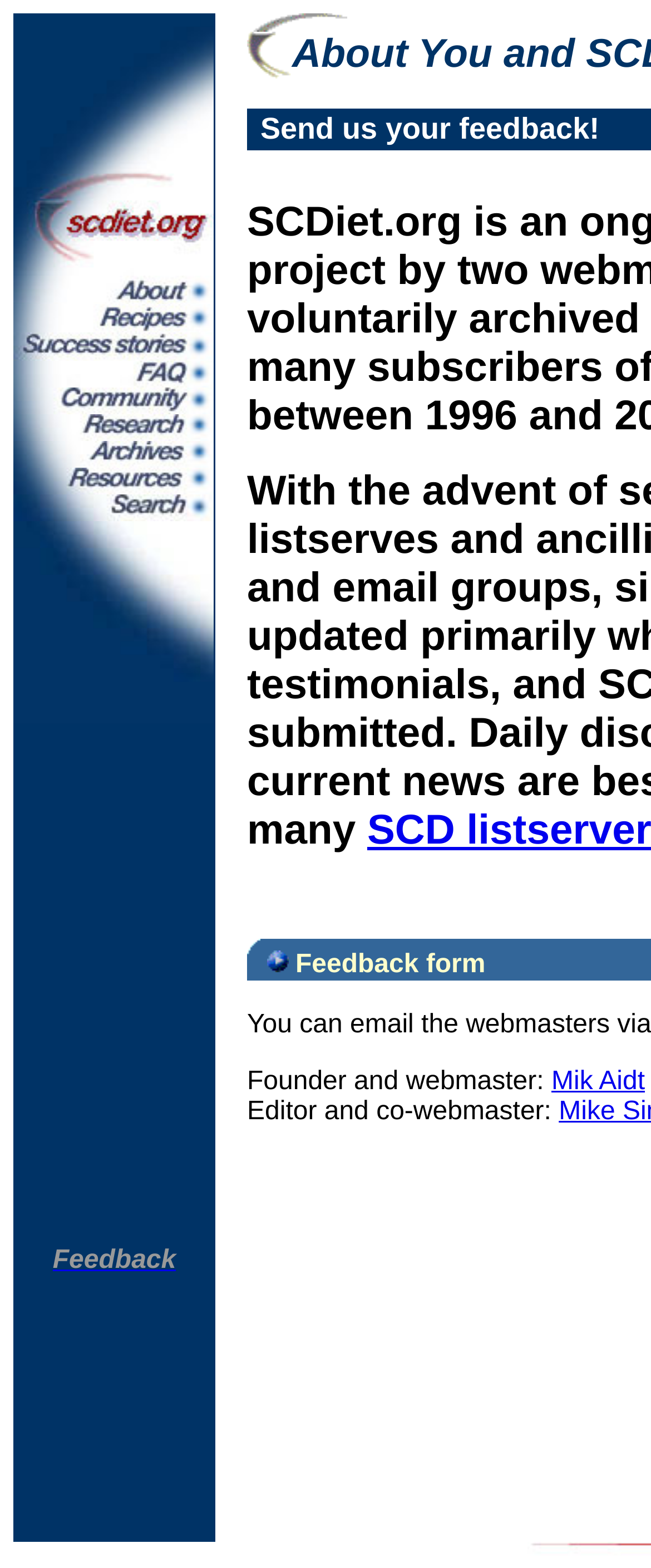Please identify the bounding box coordinates of the element's region that needs to be clicked to fulfill the following instruction: "click the image at the top". The bounding box coordinates should consist of four float numbers between 0 and 1, i.e., [left, top, right, bottom].

[0.021, 0.009, 0.328, 0.176]